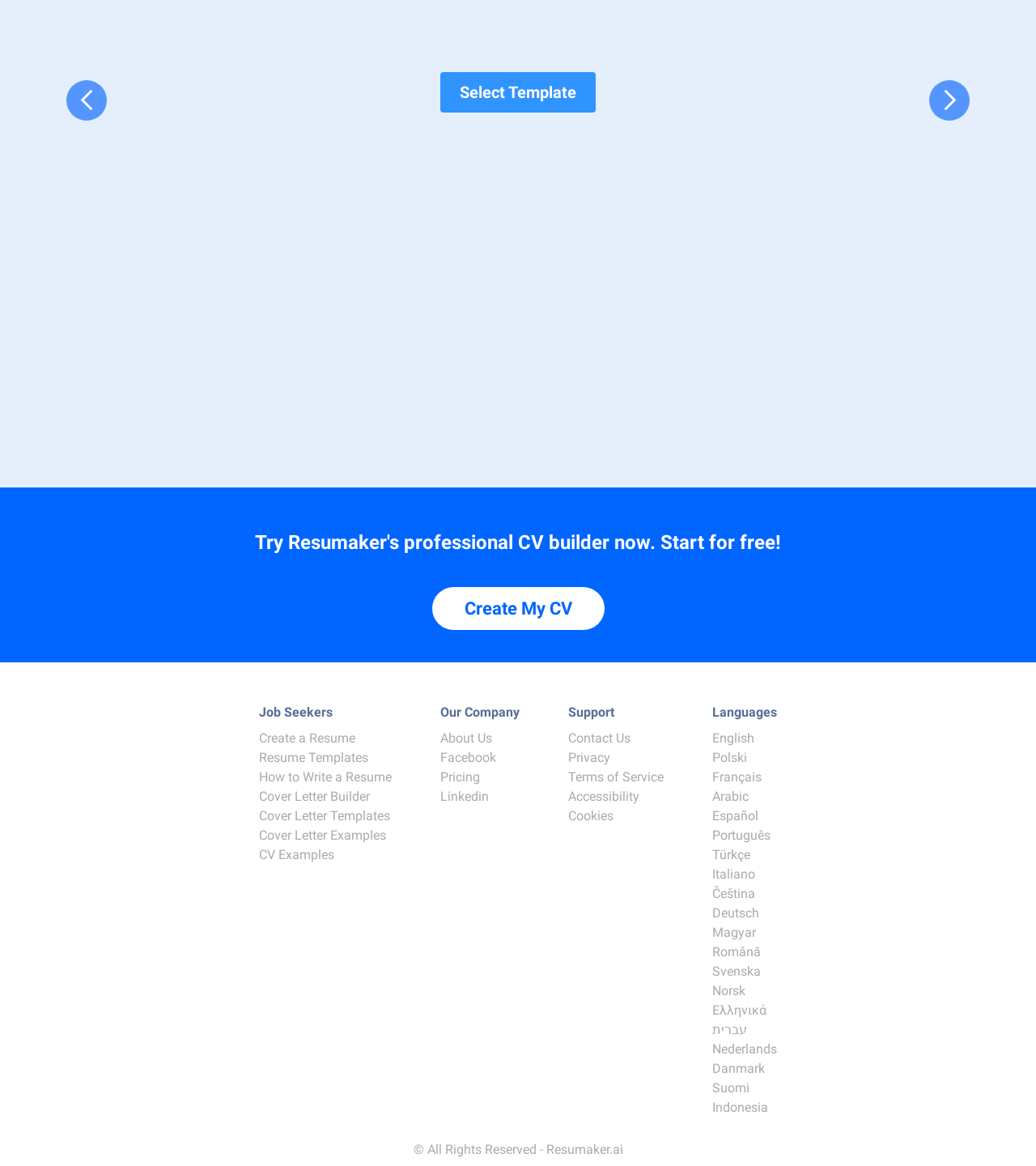Using the webpage screenshot, locate the HTML element that fits the following description and provide its bounding box: "Create a Resume".

[0.25, 0.626, 0.343, 0.64]